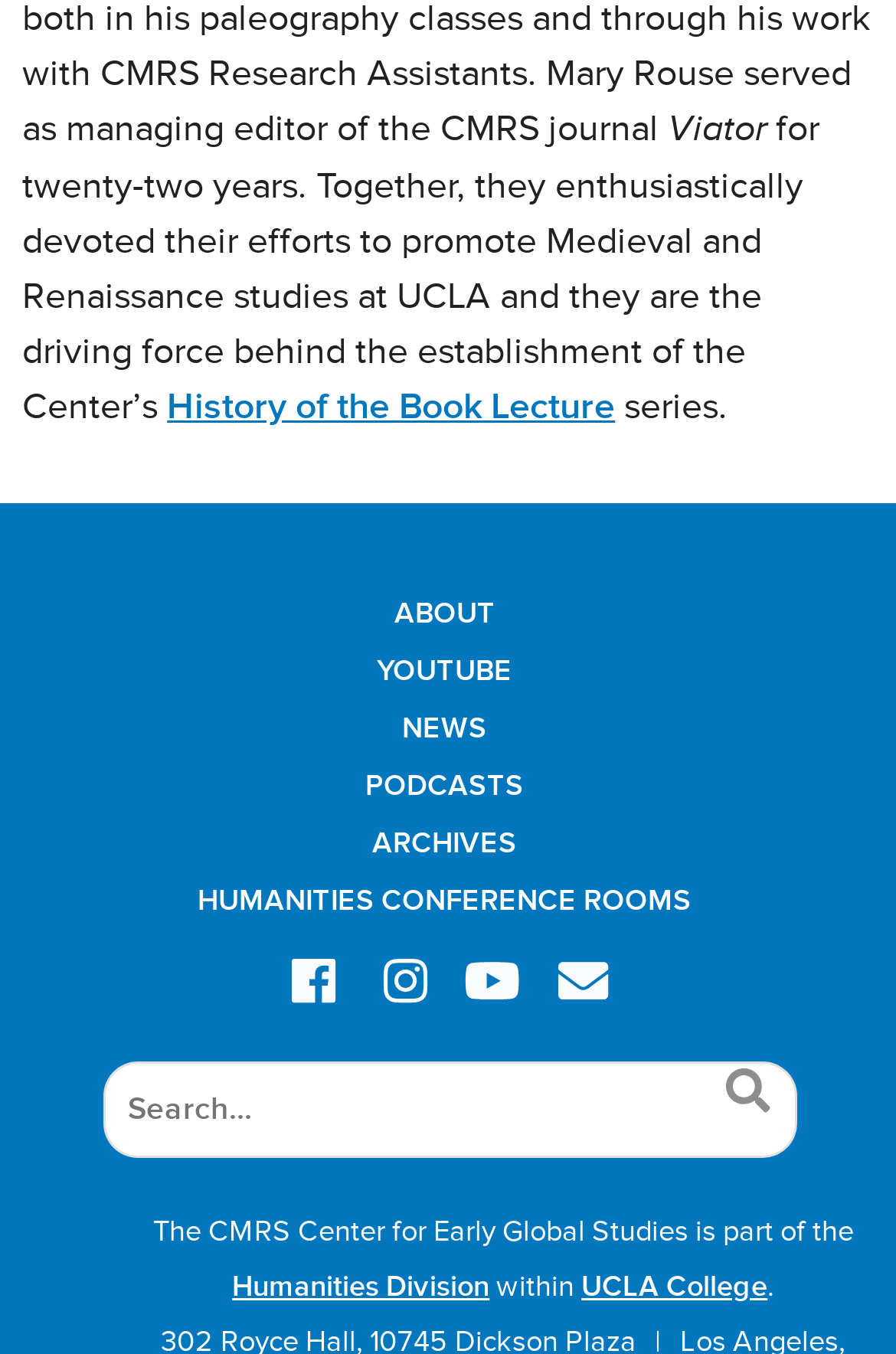What is the name of the division that the CMRS Center is part of?
Please provide a comprehensive and detailed answer to the question.

The name of the division is mentioned at the bottom of the webpage, where it says 'The CMRS Center for Early Global Studies is part of the Humanities Division within UCLA College'.